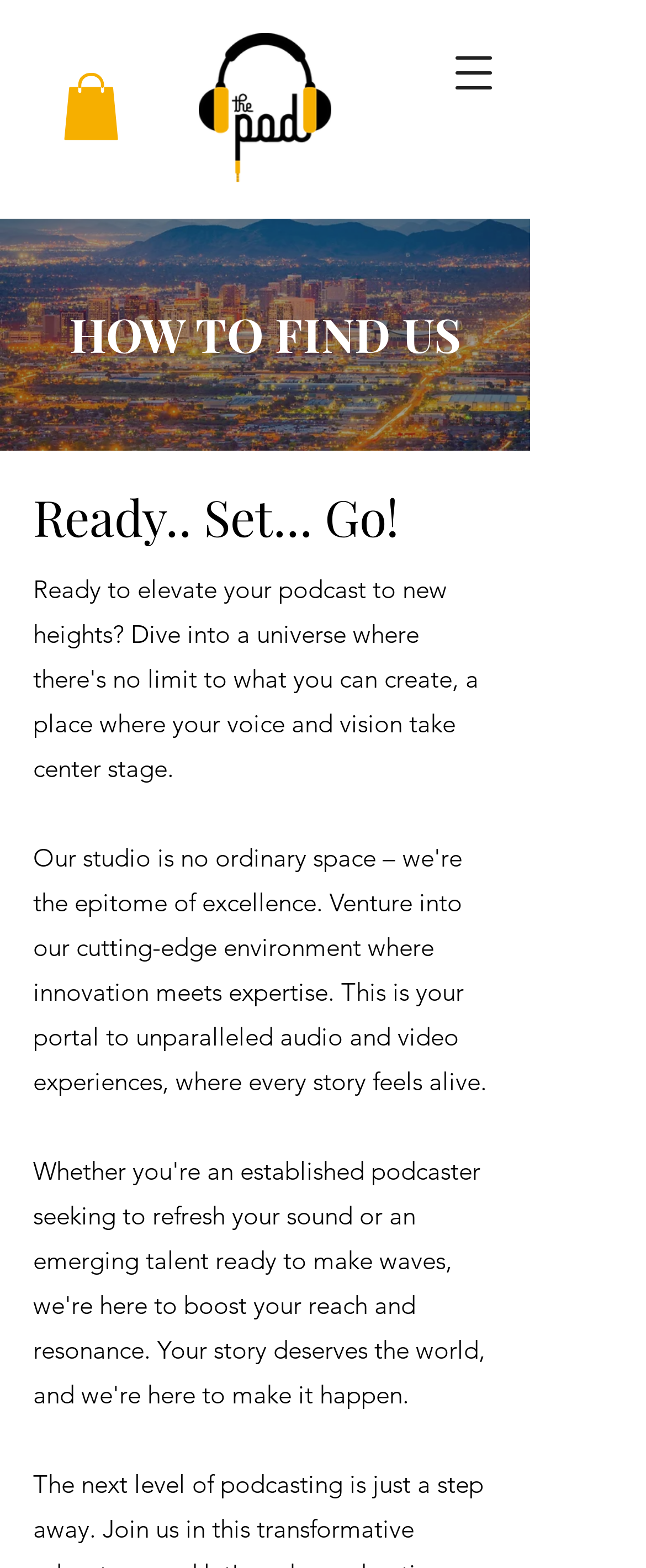Answer the following in one word or a short phrase: 
What is the cityscape image about?

Phoenix, Arizona